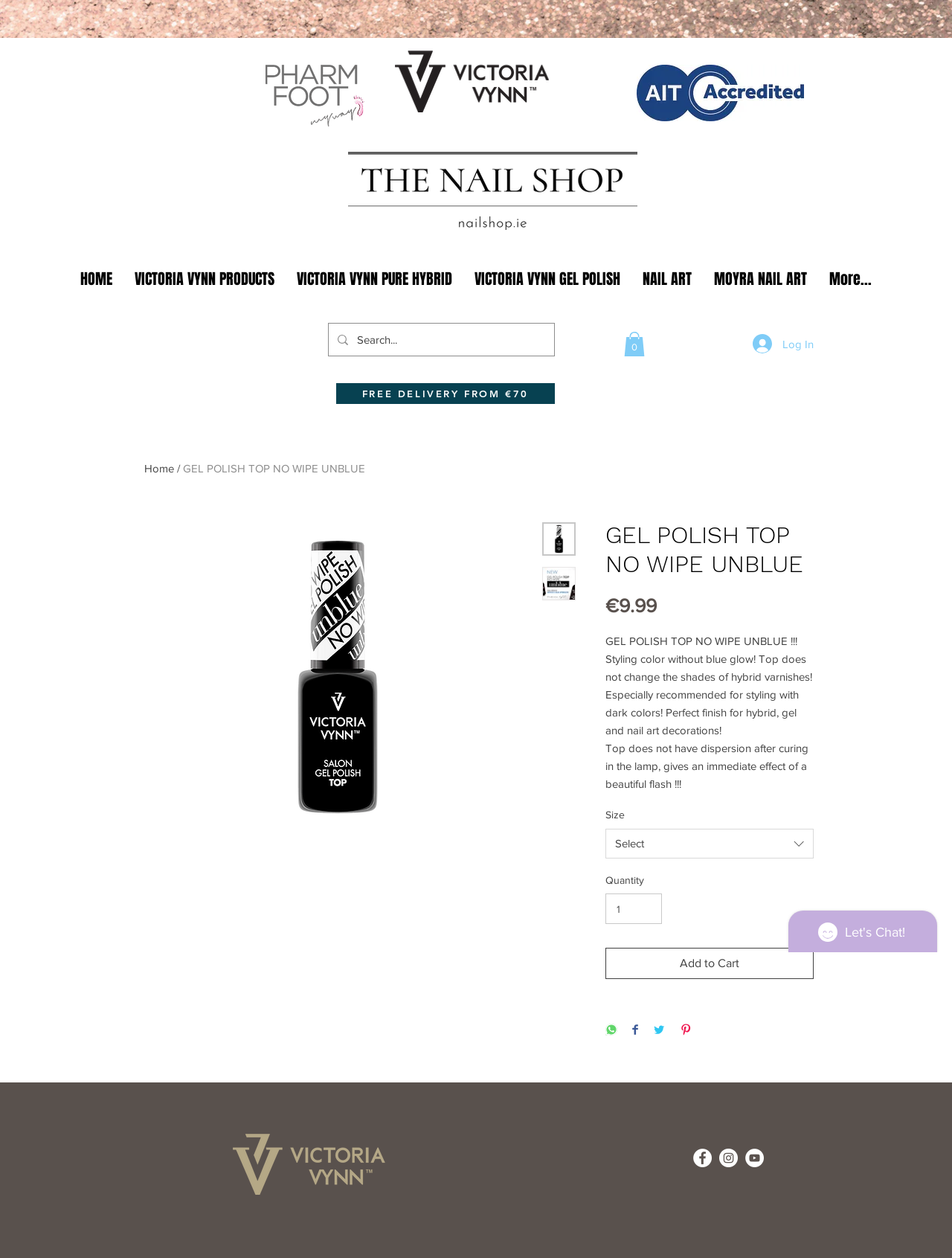What is the function of the 'Add to Cart' button?
Based on the screenshot, respond with a single word or phrase.

To add the product to the cart